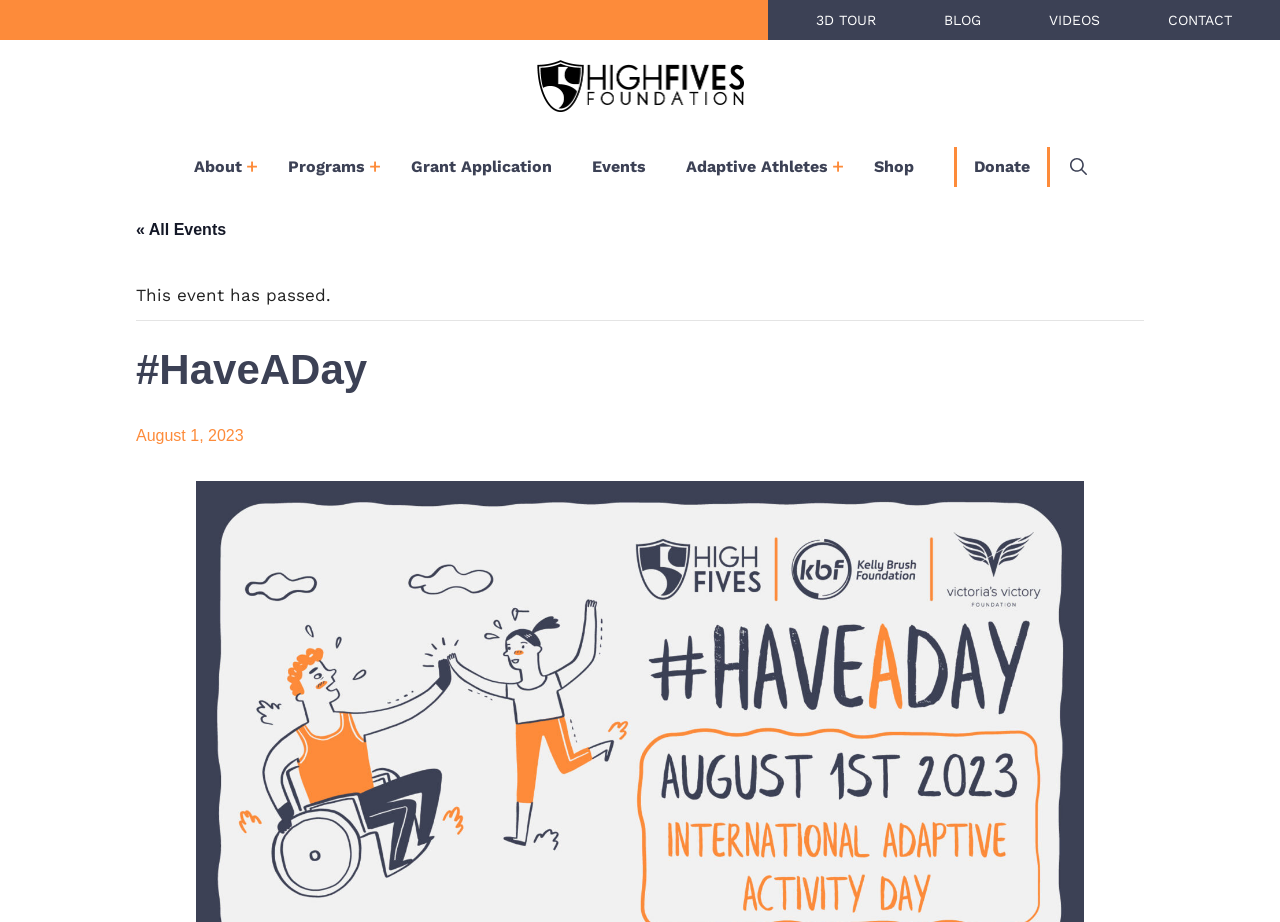How many links are in the primary navigation?
Using the picture, provide a one-word or short phrase answer.

8